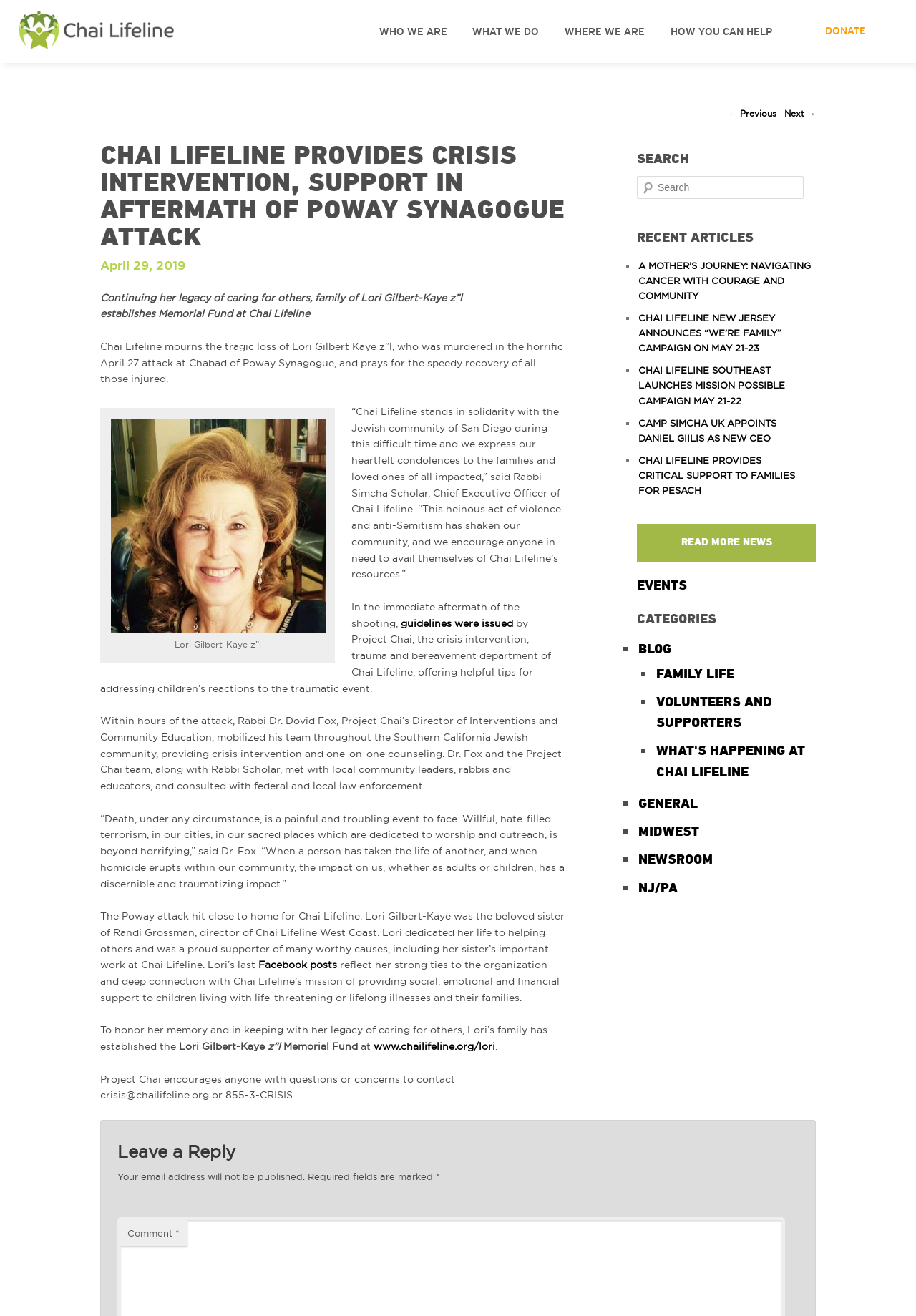Identify the bounding box of the UI element that matches this description: "General".

[0.697, 0.604, 0.762, 0.617]